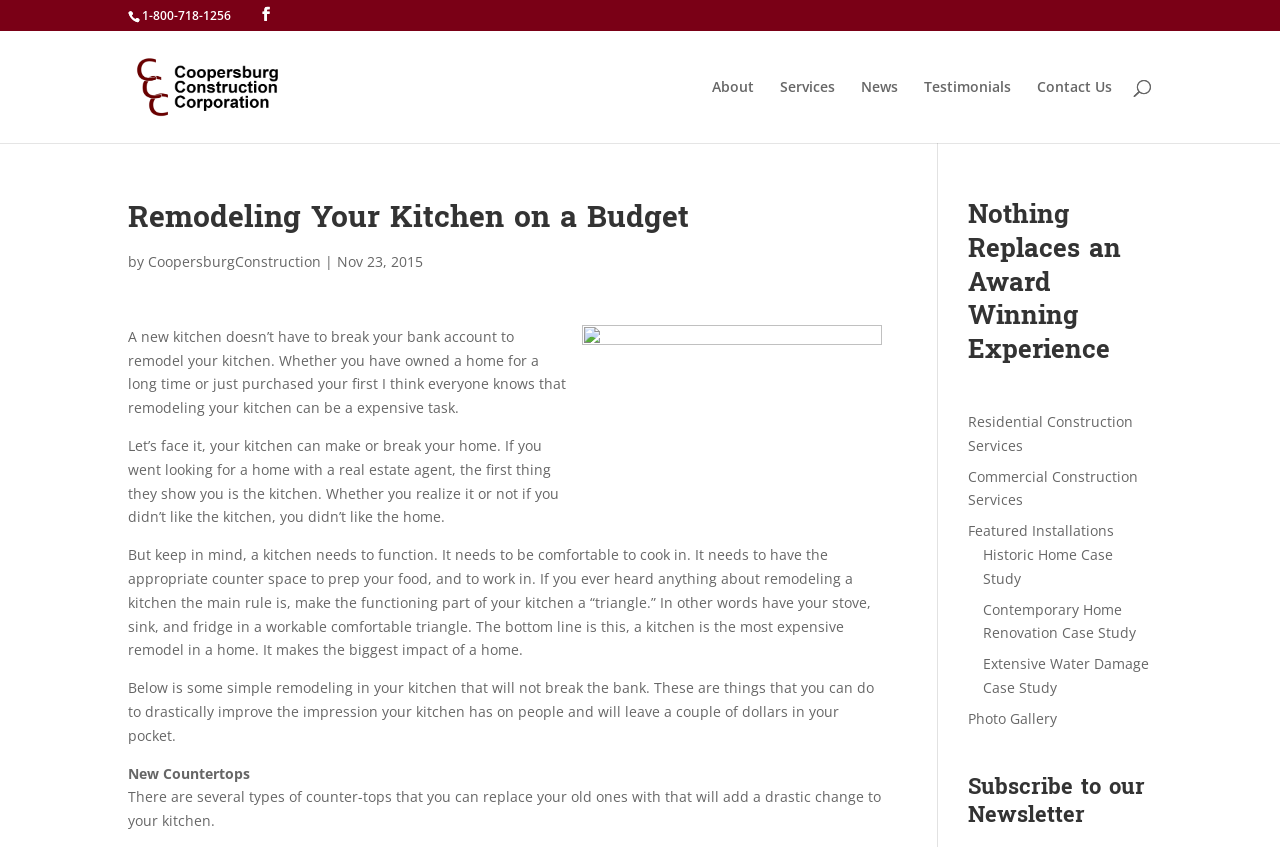What is the main topic of the article?
Use the information from the image to give a detailed answer to the question.

I determined the main topic of the article by reading the heading 'Remodeling Your Kitchen on a Budget' and the subsequent paragraphs, which discuss ways to remodel a kitchen without breaking the bank.